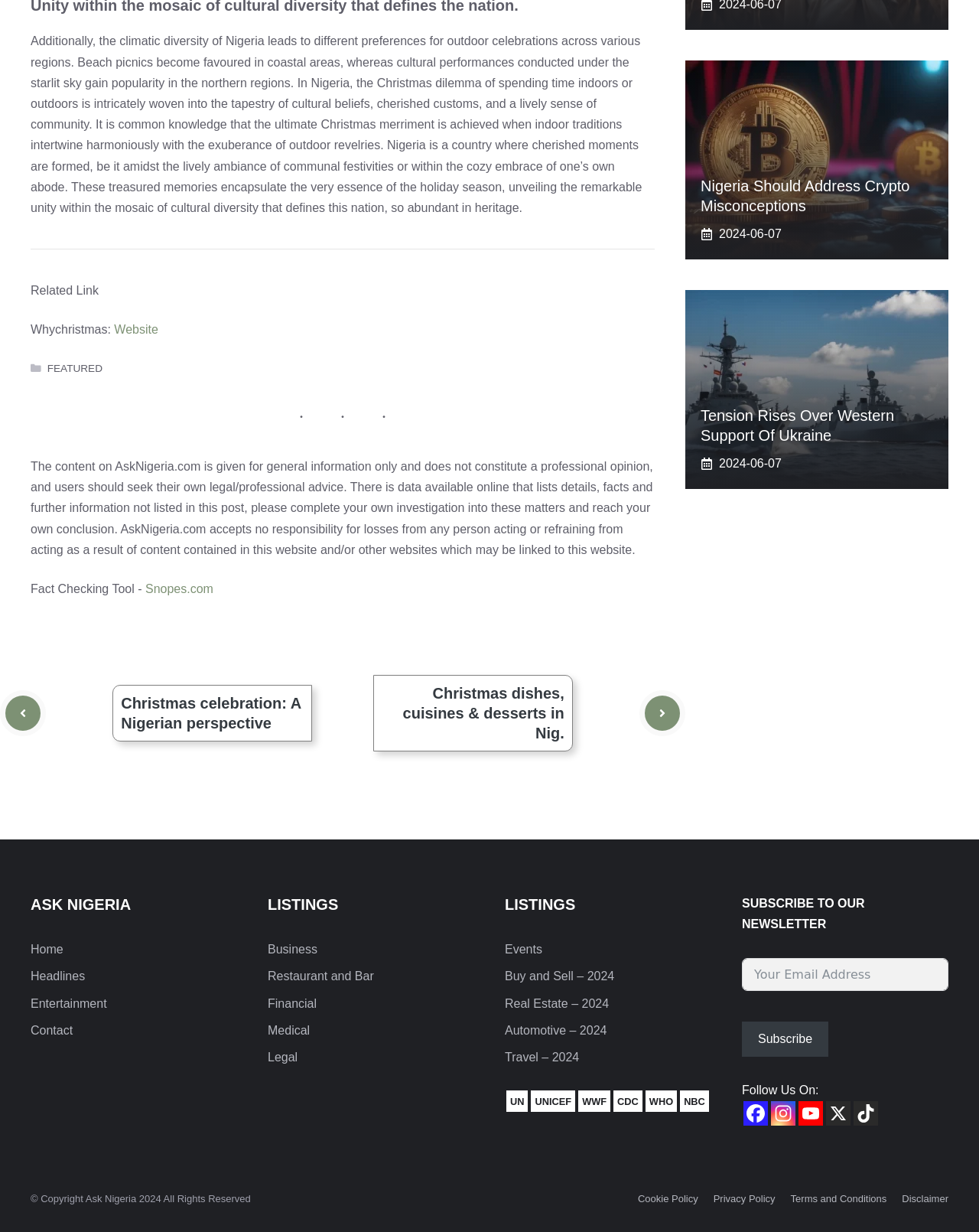Please determine the bounding box coordinates of the clickable area required to carry out the following instruction: "View Entertainment". The coordinates must be four float numbers between 0 and 1, represented as [left, top, right, bottom].

[0.031, 0.912, 0.109, 0.922]